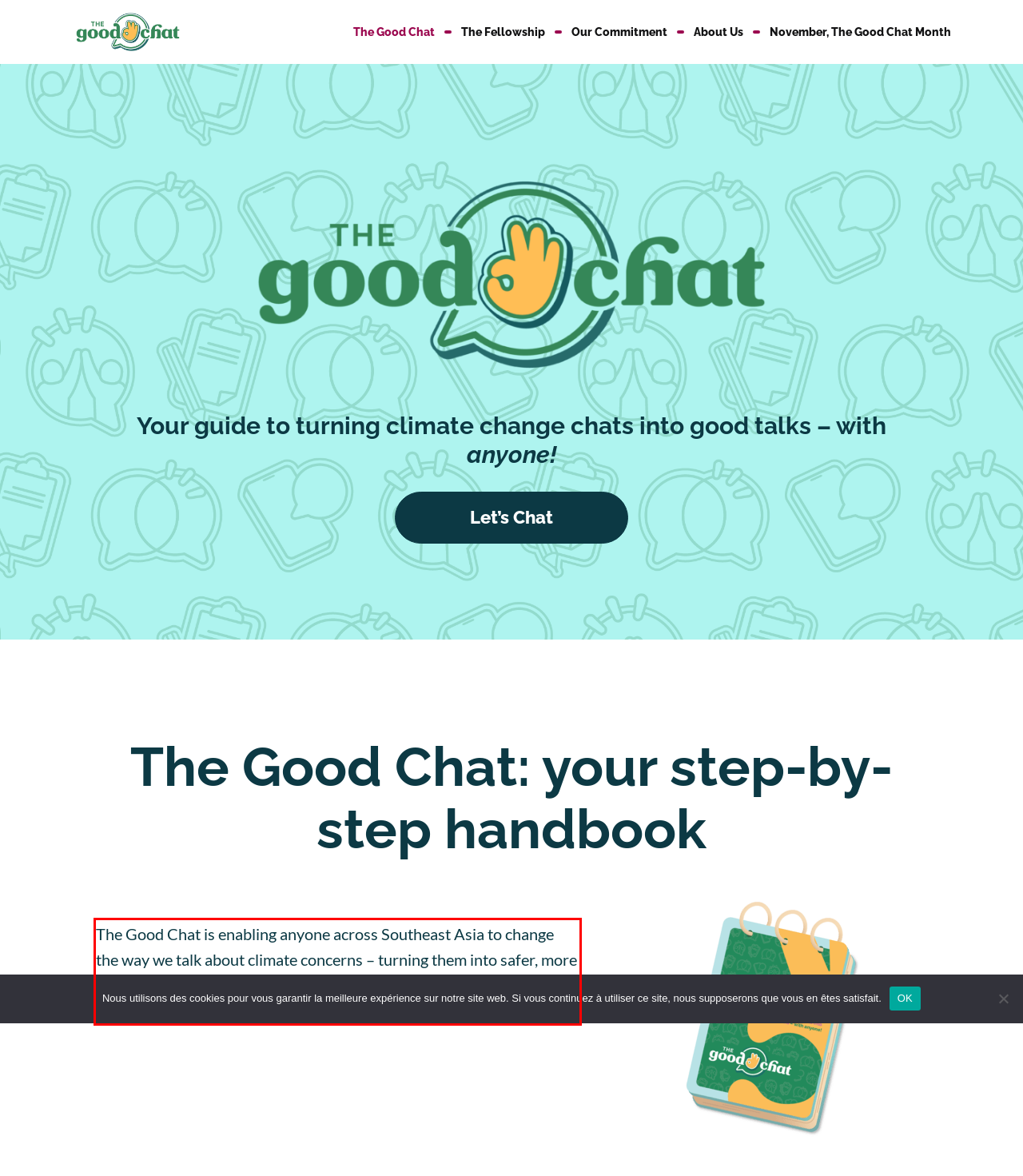Using the provided screenshot of a webpage, recognize and generate the text found within the red rectangle bounding box.

The Good Chat is enabling anyone across Southeast Asia to change the way we talk about climate concerns – turning them into safer, more fun, and meaningful conversations with friends, colleagues, and families… Maybe even with strangers!